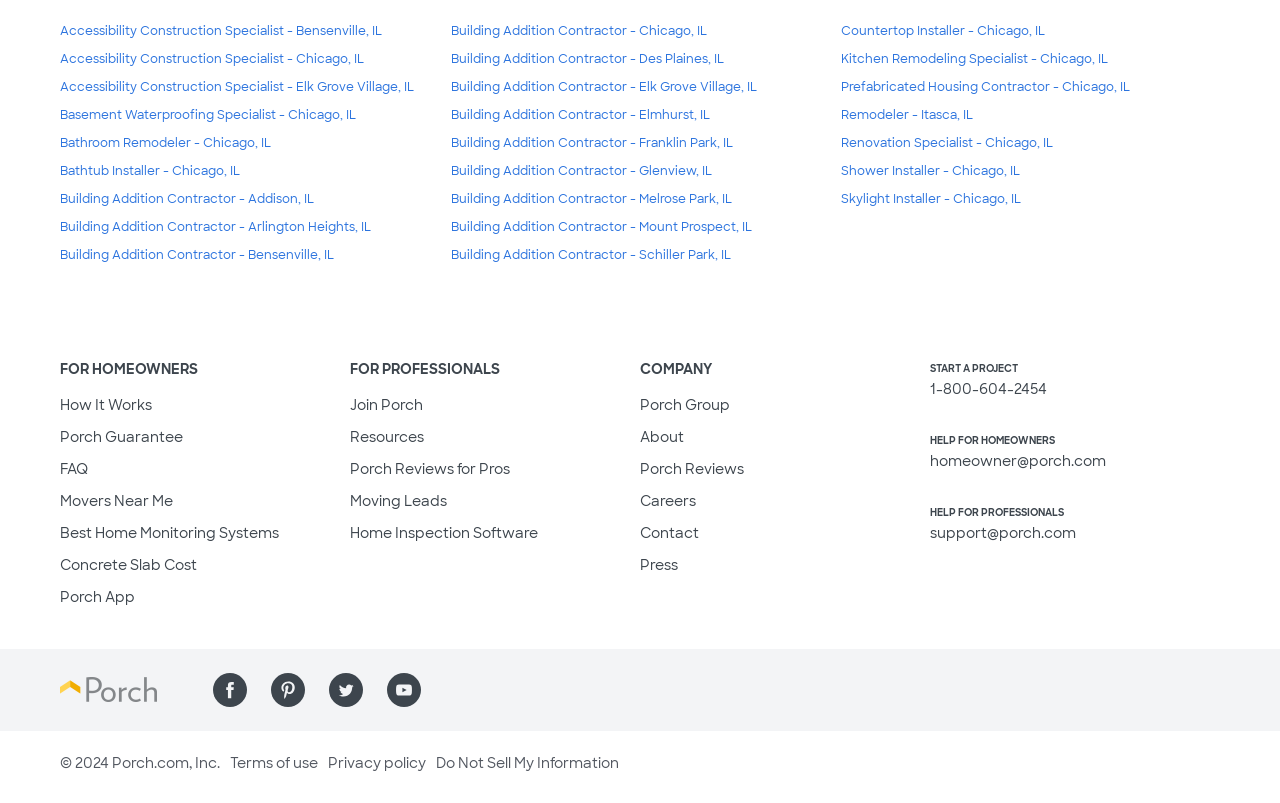What social media platforms is Porch on?
Please provide a detailed and comprehensive answer to the question.

The webpage features icons and links to Porch's social media profiles on Facebook, Pinterest, Twitter, and YouTube, allowing users to find and follow Porch on these platforms.